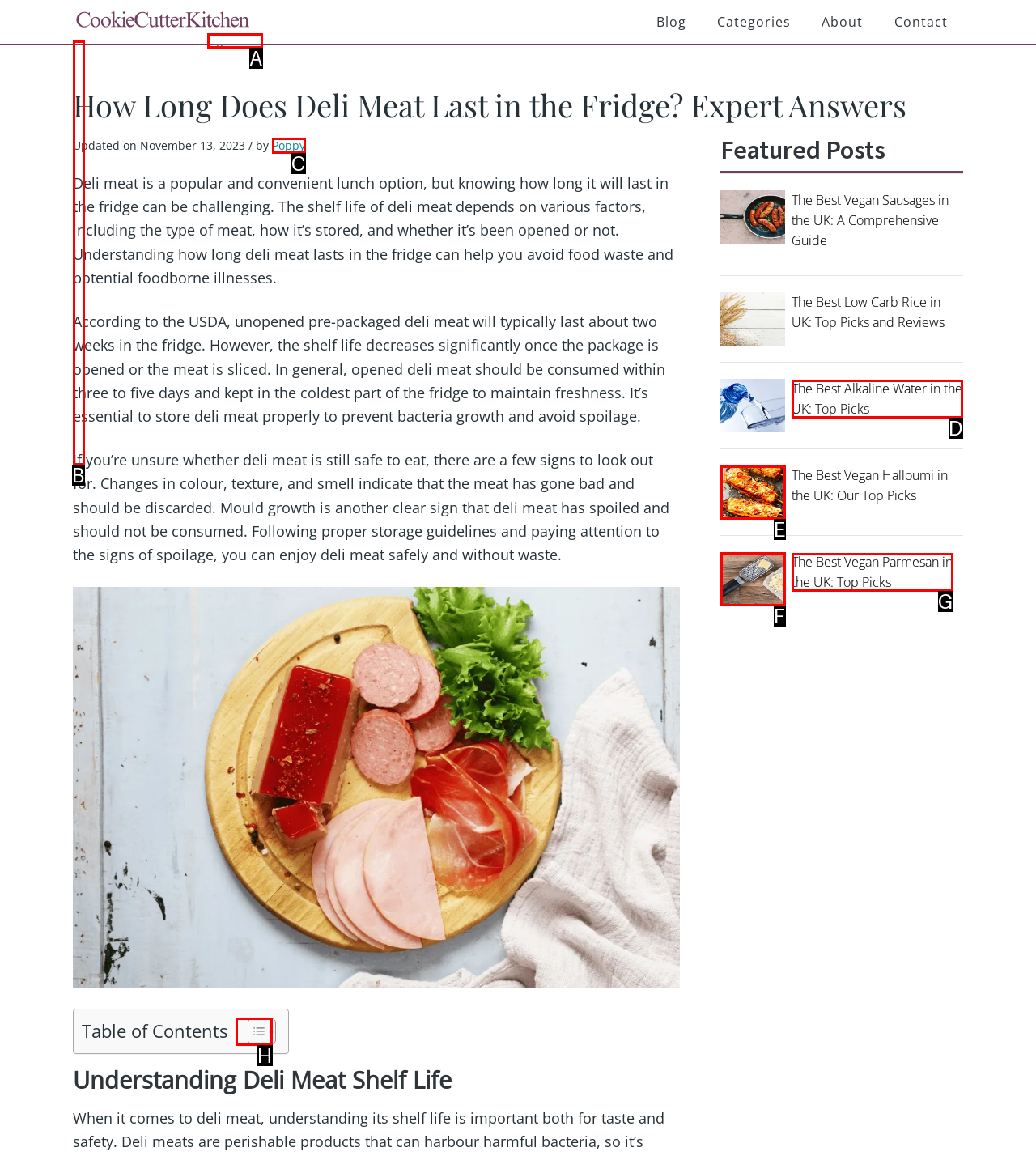Identify the UI element that corresponds to this description: Cookie Cutter Kitchenkitchen
Respond with the letter of the correct option.

B